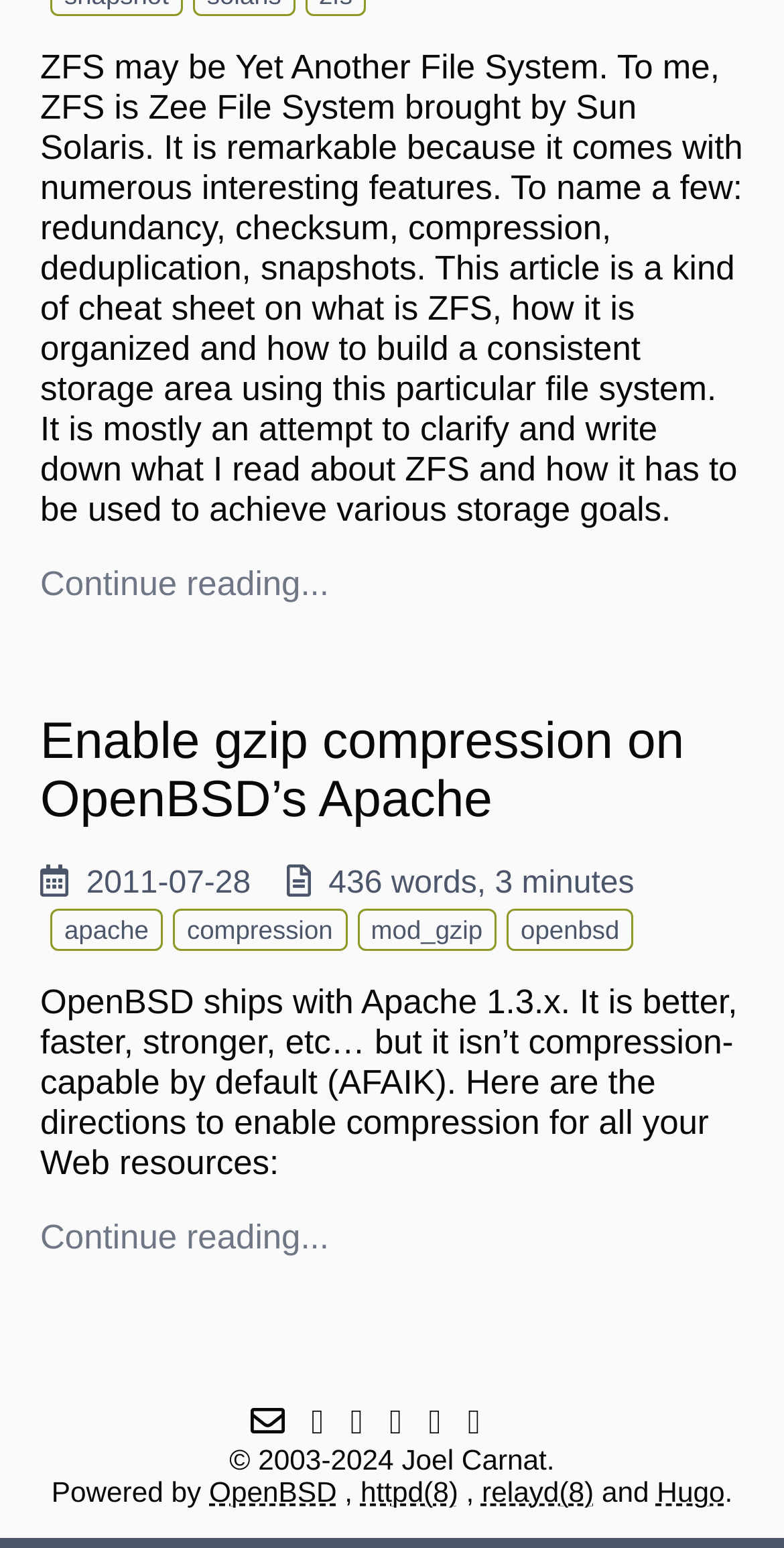Determine the bounding box coordinates of the clickable region to follow the instruction: "Click to continue reading about enabling gzip compression on OpenBSD’s Apache".

[0.051, 0.787, 0.42, 0.812]